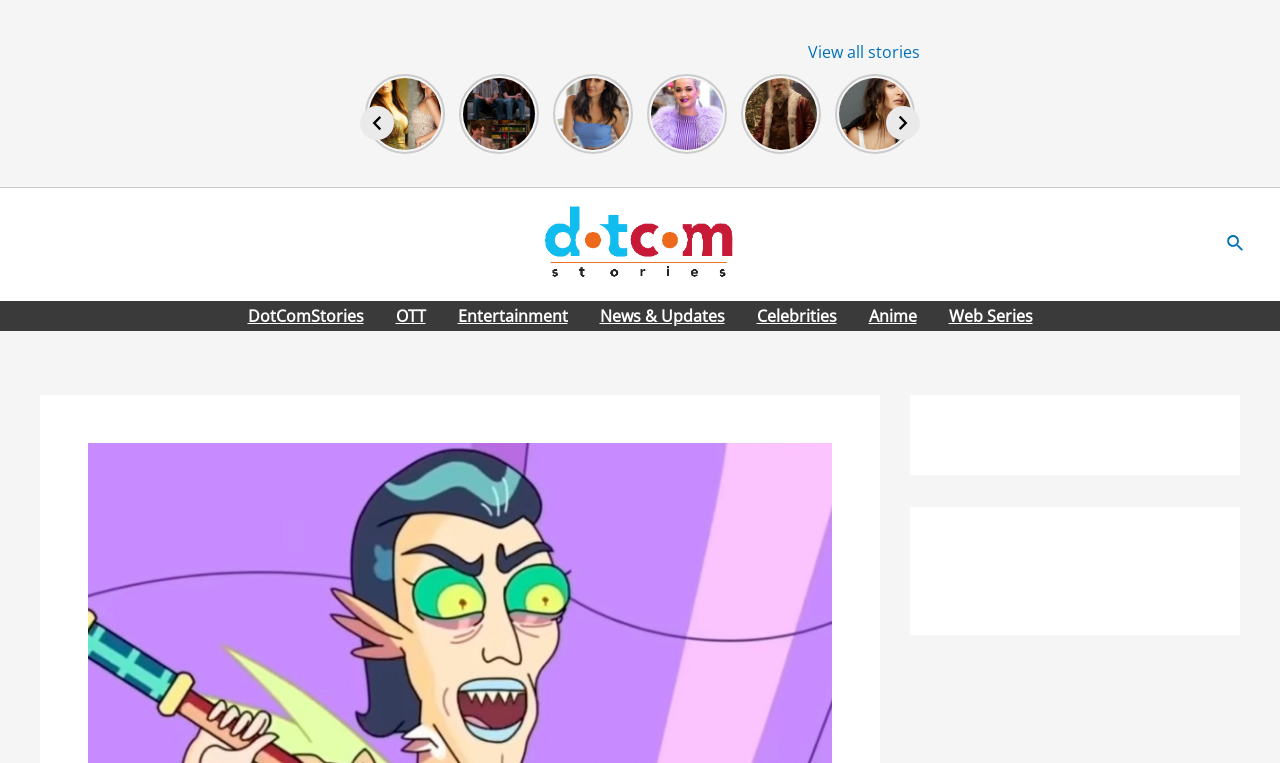Can you find the bounding box coordinates of the area I should click to execute the following instruction: "Click on the link to read about Palak Tiwari"?

[0.285, 0.097, 0.348, 0.202]